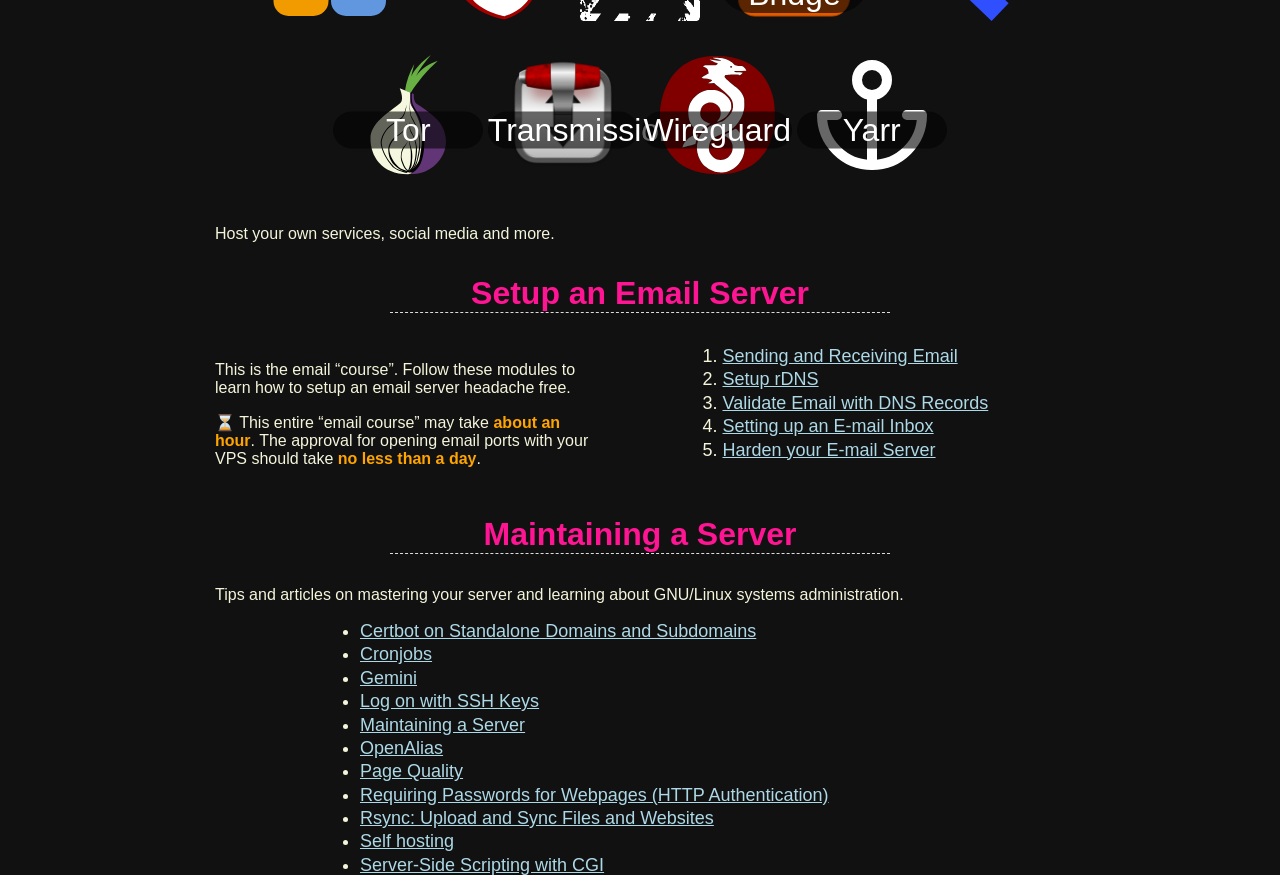How many articles are there on maintaining a server?
Based on the image, respond with a single word or phrase.

10